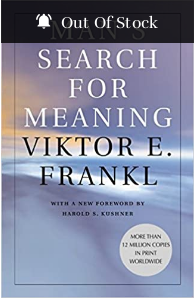Construct a detailed narrative about the image.

The image features the book cover of "Man's Search for Meaning" by Viktor E. Frankl. This influential work, widely recognized for its profound insights, explores the significance of finding purpose in life, particularly in the face of suffering. The cover displays a serene background of soft hues, evoking a sense of calm and reflection. Prominently featured is the book's title in bold text, along with the author's name, emphasizing its importance in the realm of psychological and philosophical literature. The image includes a notification indicating that the book is currently "Out Of Stock," highlighting its popularity, as it has sold over 12 million copies worldwide and is accompanied by a new foreword by Harold S. Kushner. This book continues to resonate with readers seeking understanding and resilience in challenging times.